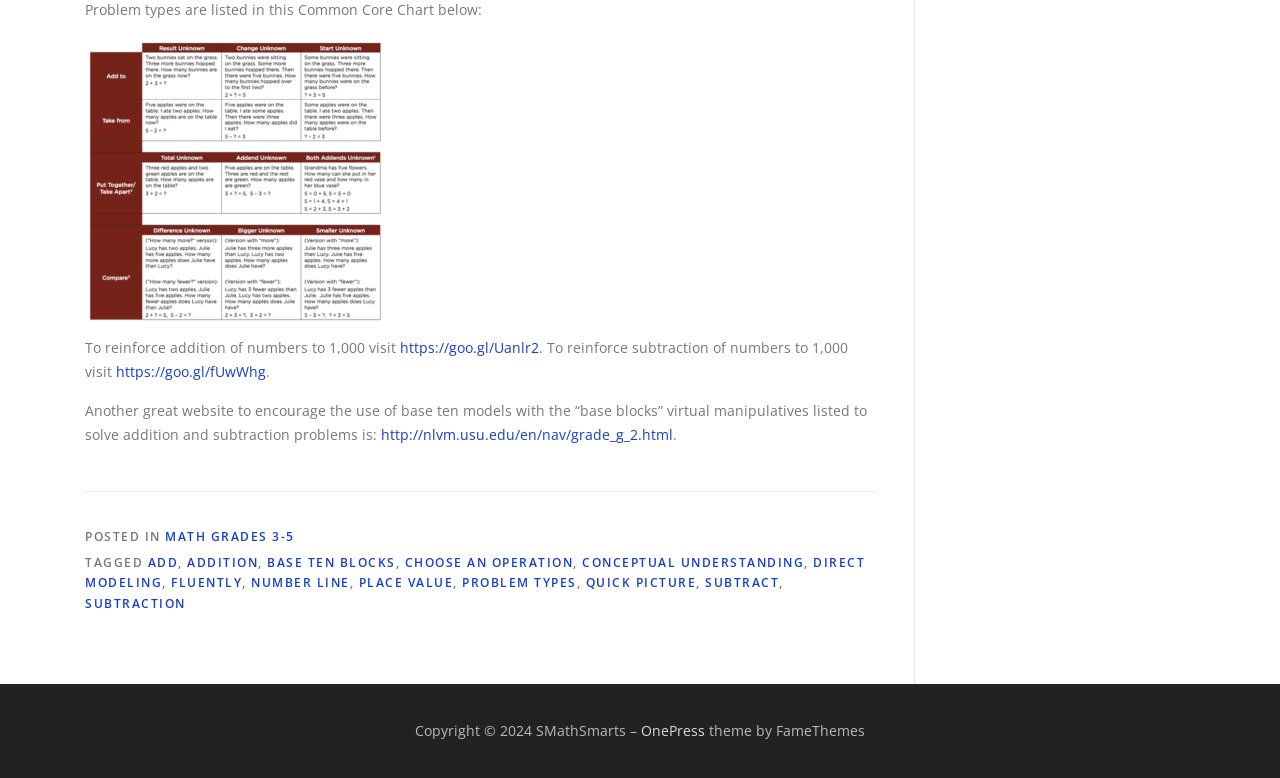Locate the UI element described by Math Grades 3-5 in the provided webpage screenshot. Return the bounding box coordinates in the format (top-left x, top-left y, bottom-right x, bottom-right y), ensuring all values are between 0 and 1.

[0.129, 0.679, 0.23, 0.701]